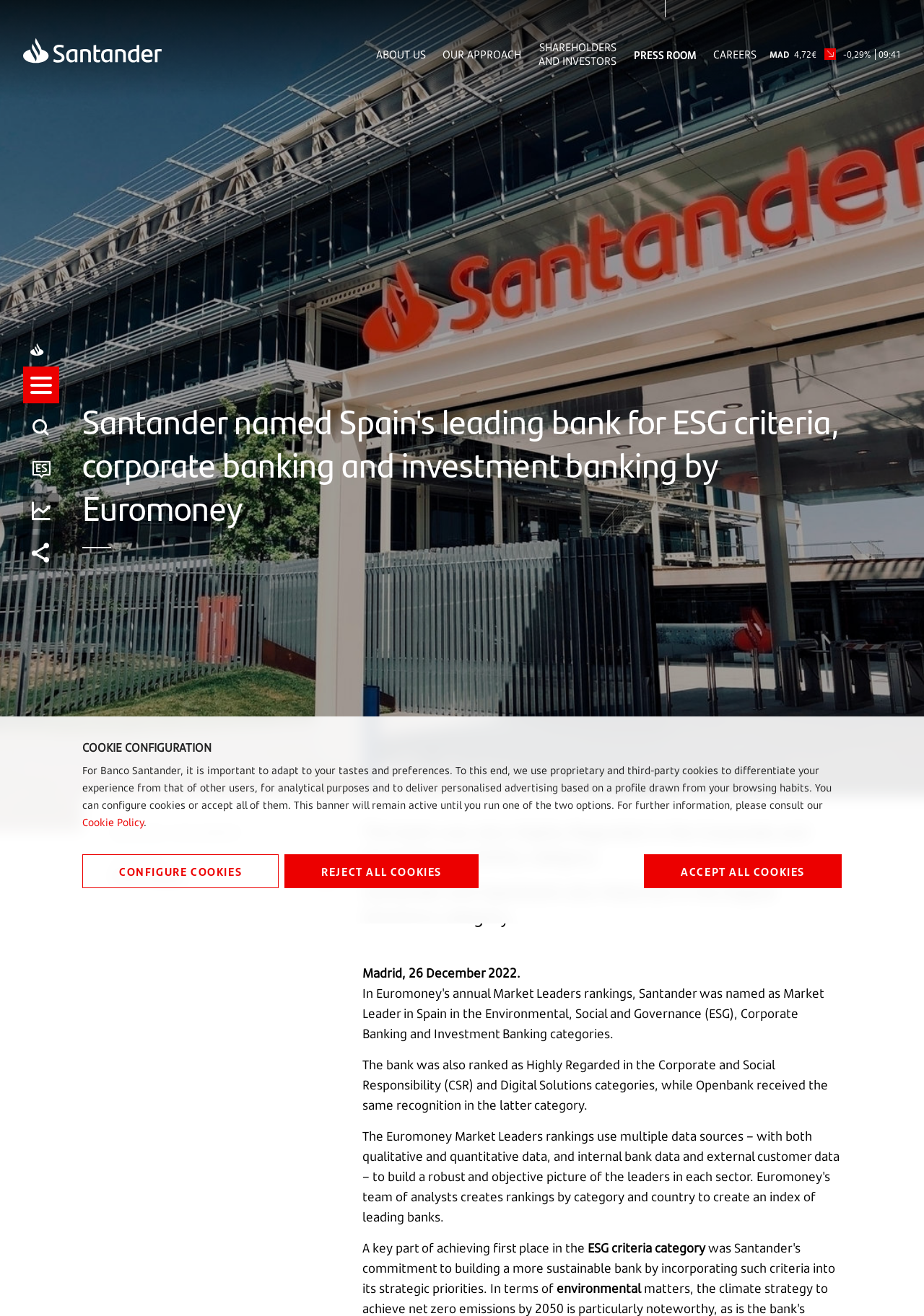What is the purpose of the cookies used by Banco Santander?
Using the visual information, answer the question in a single word or phrase.

To differentiate user experience